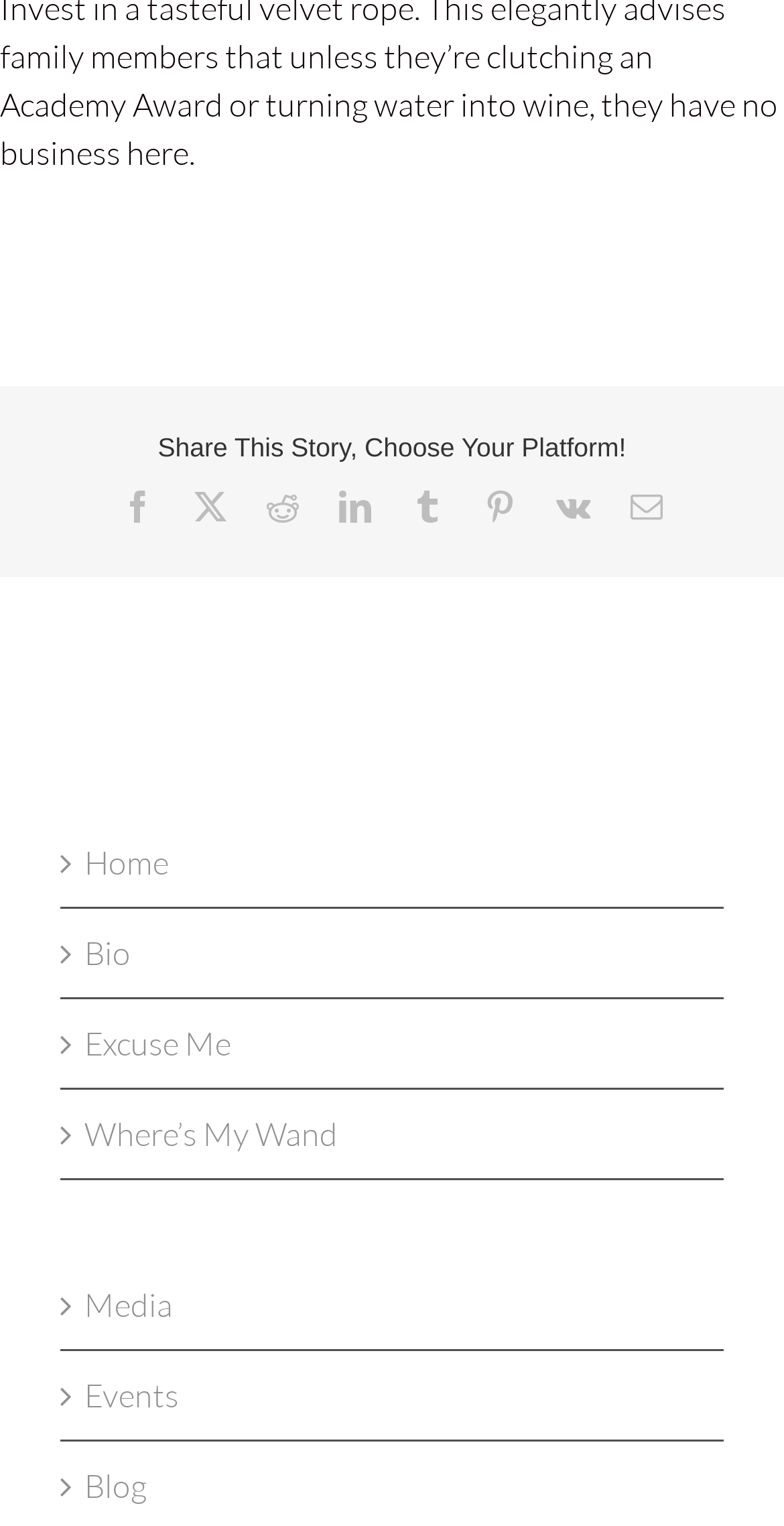Locate the bounding box coordinates of the region to be clicked to comply with the following instruction: "Share this story on Twitter". The coordinates must be four float numbers between 0 and 1, in the form [left, top, right, bottom].

[0.247, 0.322, 0.288, 0.343]